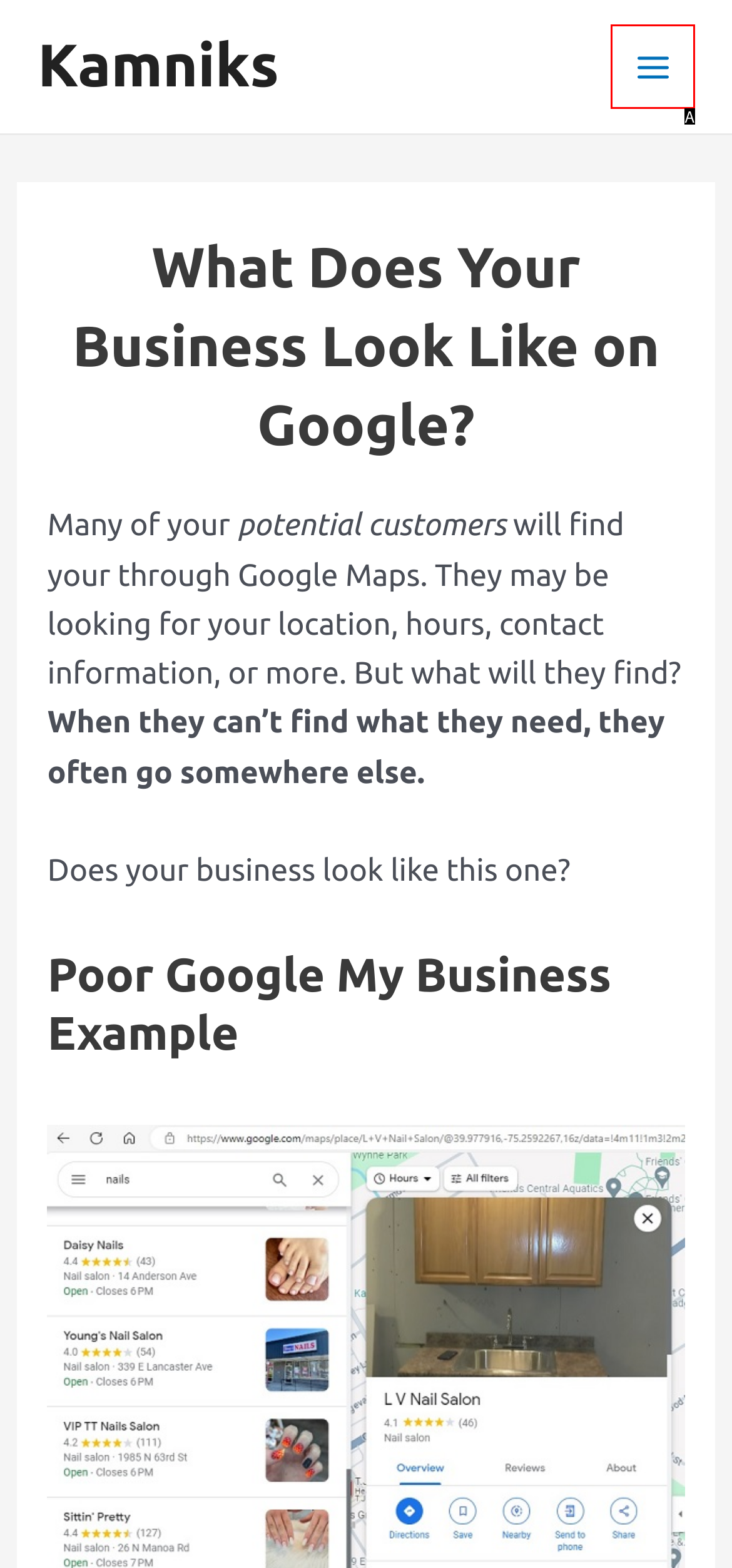Match the following description to a UI element: Main Menu
Provide the letter of the matching option directly.

A